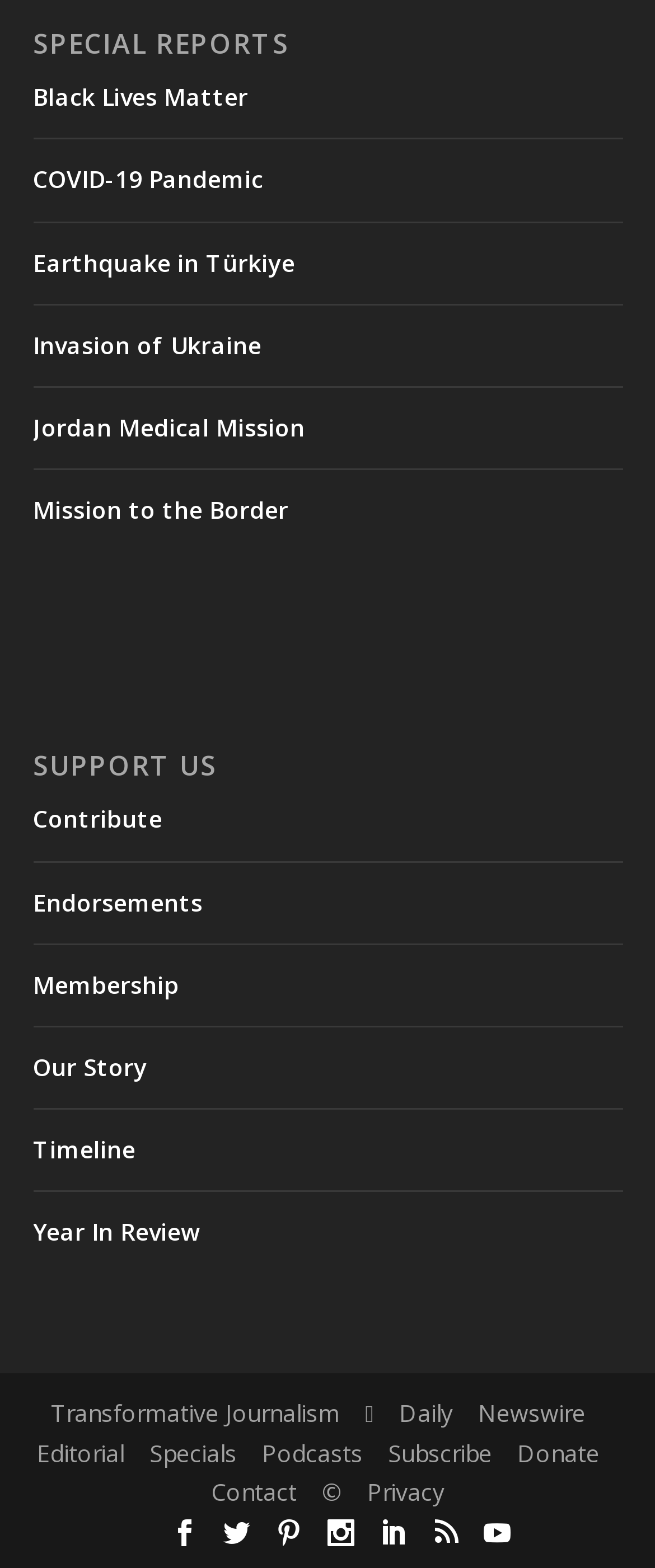Please identify the bounding box coordinates of the clickable area that will fulfill the following instruction: "Contact the organization". The coordinates should be in the format of four float numbers between 0 and 1, i.e., [left, top, right, bottom].

[0.322, 0.941, 0.453, 0.962]